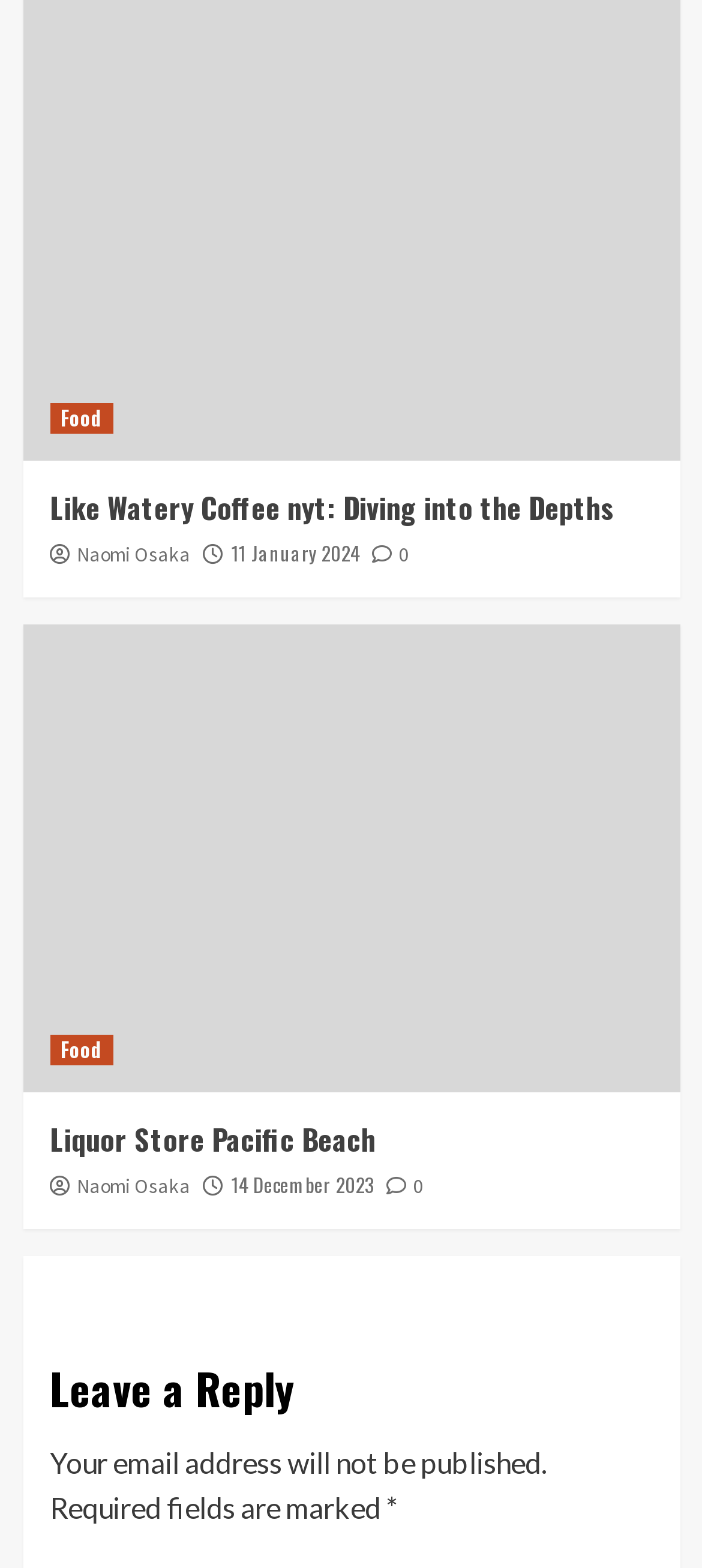Identify the bounding box coordinates of the region that needs to be clicked to carry out this instruction: "Read the article 'Like Watery Coffee nyt: Diving into the Depths'". Provide these coordinates as four float numbers ranging from 0 to 1, i.e., [left, top, right, bottom].

[0.071, 0.31, 0.876, 0.338]